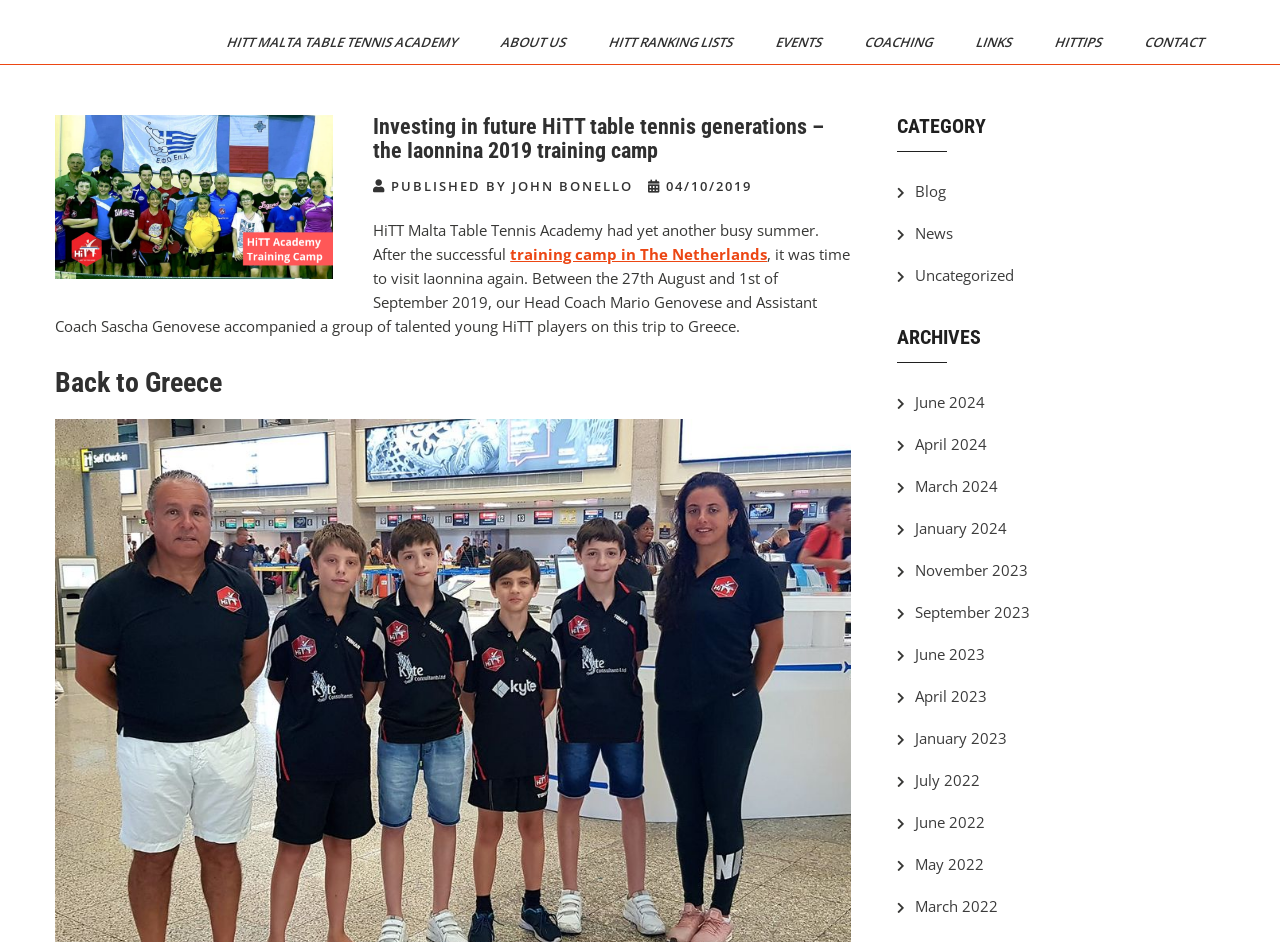Please identify the bounding box coordinates of the element I need to click to follow this instruction: "View the Greece Training Camp 2019 image".

[0.043, 0.122, 0.261, 0.296]